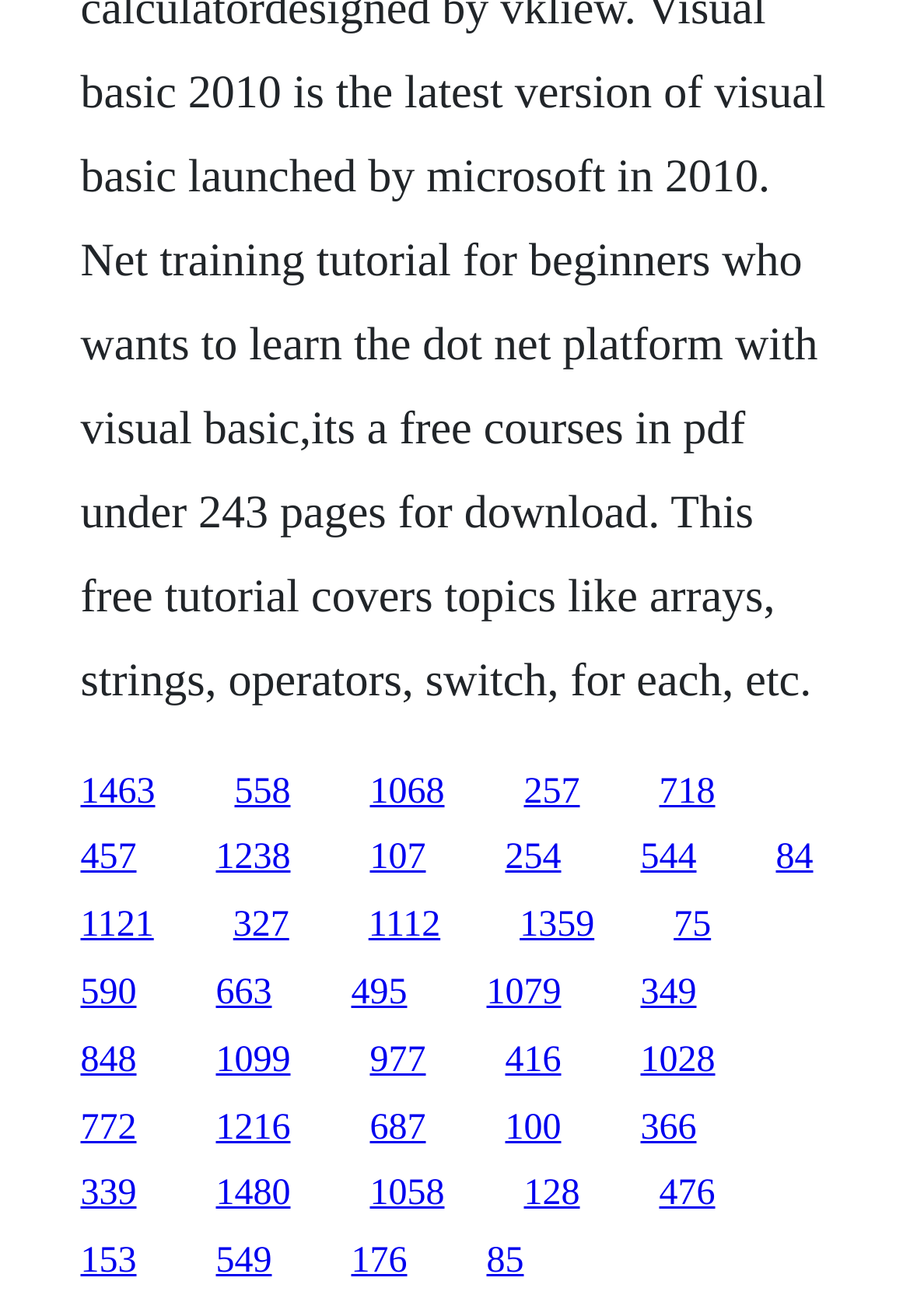Please locate the bounding box coordinates of the element that needs to be clicked to achieve the following instruction: "access the link in the middle of the second row". The coordinates should be four float numbers between 0 and 1, i.e., [left, top, right, bottom].

[0.406, 0.637, 0.468, 0.667]